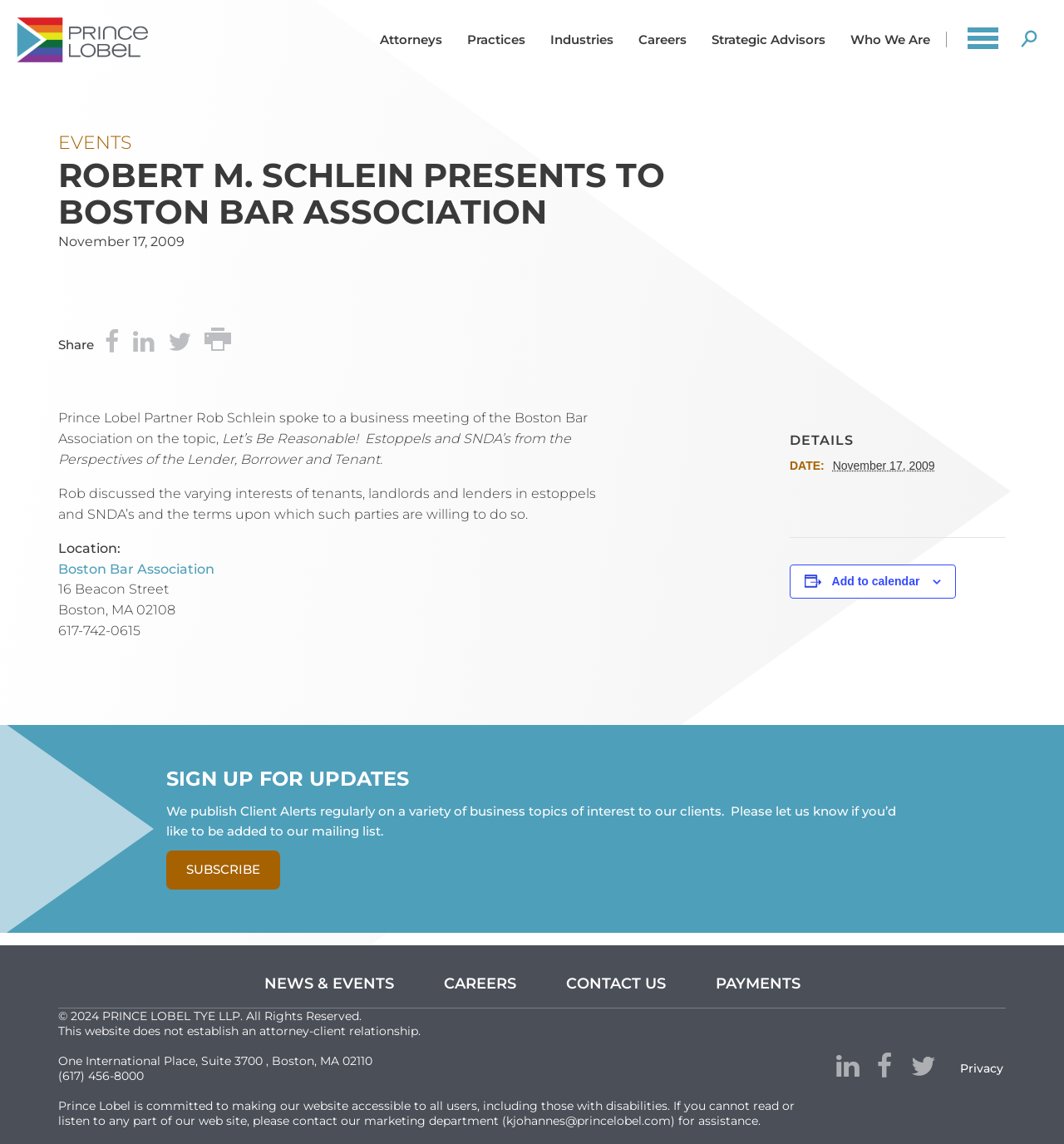Determine the bounding box coordinates of the element's region needed to click to follow the instruction: "Click the navigation menu button". Provide these coordinates as four float numbers between 0 and 1, formatted as [left, top, right, bottom].

[0.898, 0.013, 0.95, 0.056]